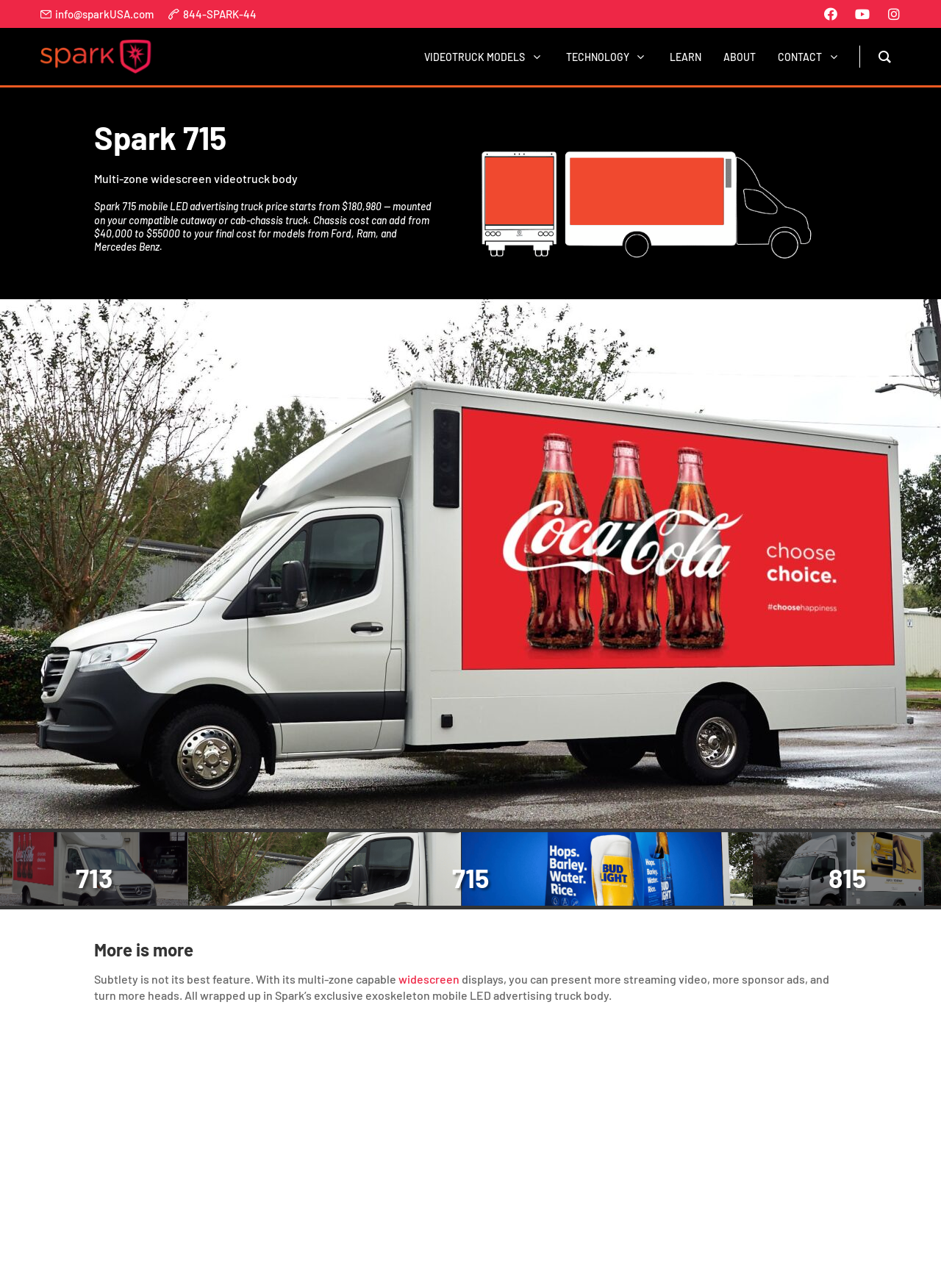How many models are listed on the webpage?
Using the image as a reference, answer the question with a short word or phrase.

3